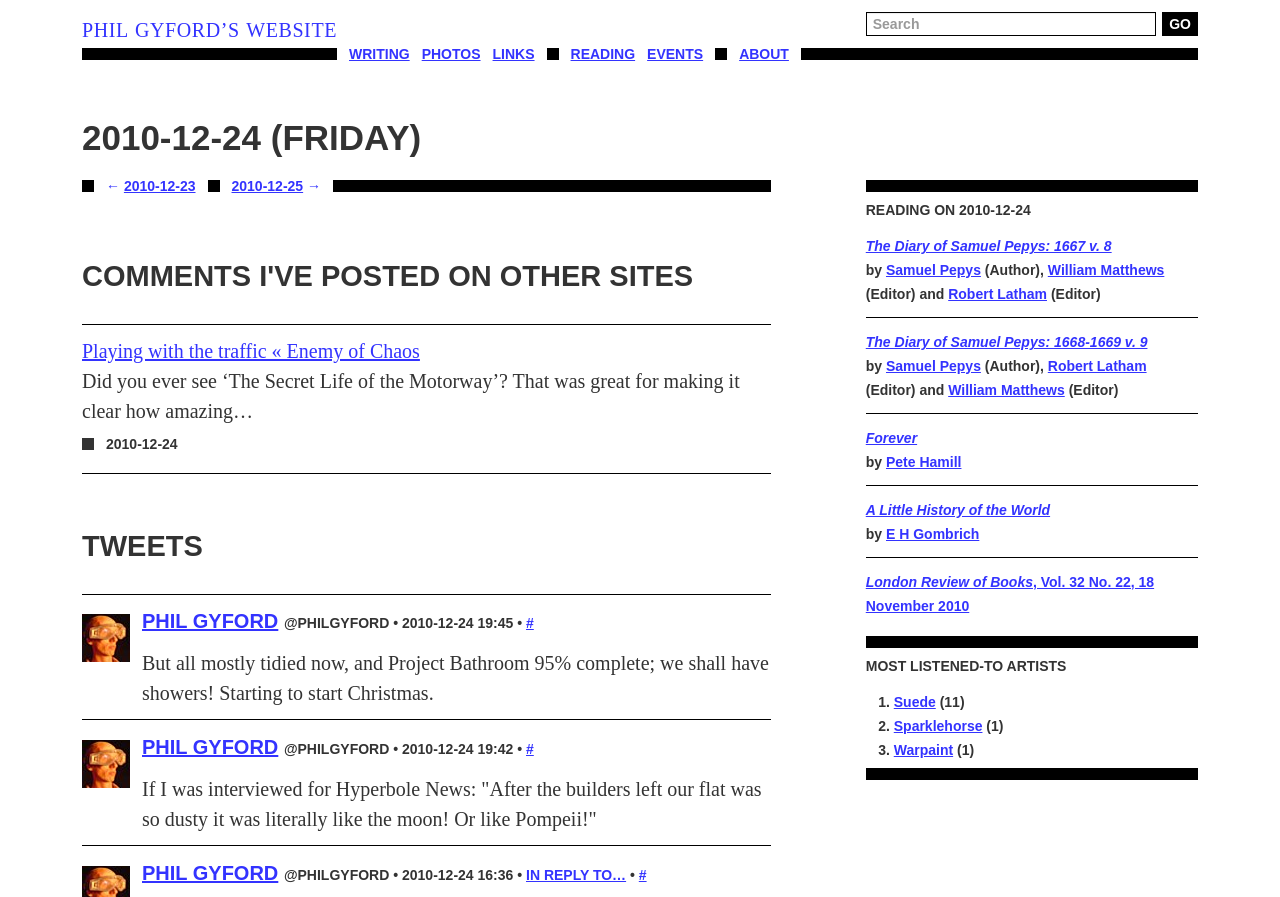What is the name of the author of 'The Diary of Samuel Pepys: 1667 v. 8'?
Use the information from the image to give a detailed answer to the question.

I found the name of the author by looking at the section 'READING ON 2010-12-24' and finding the book title 'The Diary of Samuel Pepys: 1667 v. 8' with the author's name 'Samuel Pepys' mentioned next to it.